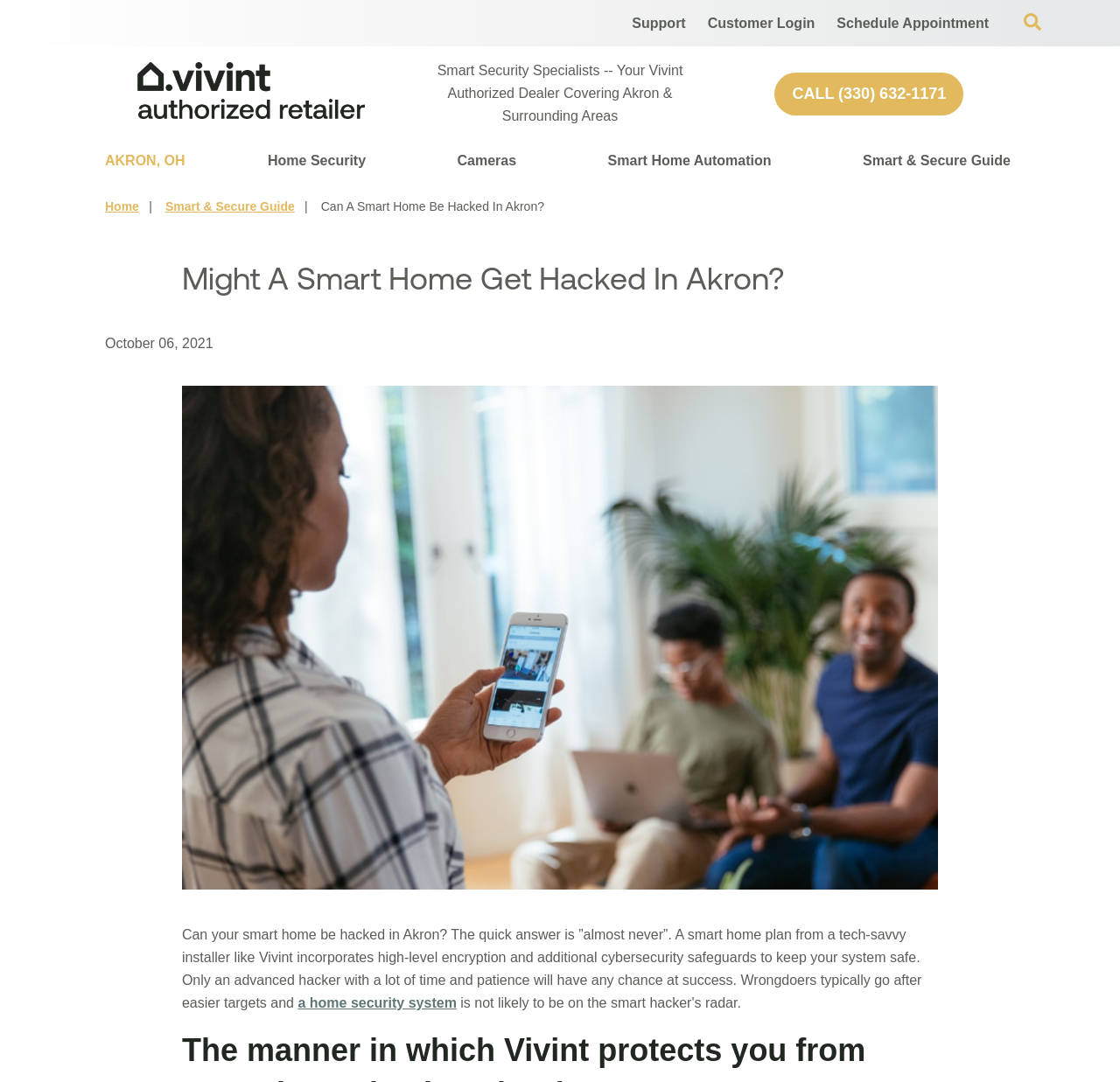Find the bounding box coordinates of the clickable region needed to perform the following instruction: "Open Search". The coordinates should be provided as four float numbers between 0 and 1, i.e., [left, top, right, bottom].

[0.914, 0.012, 0.93, 0.028]